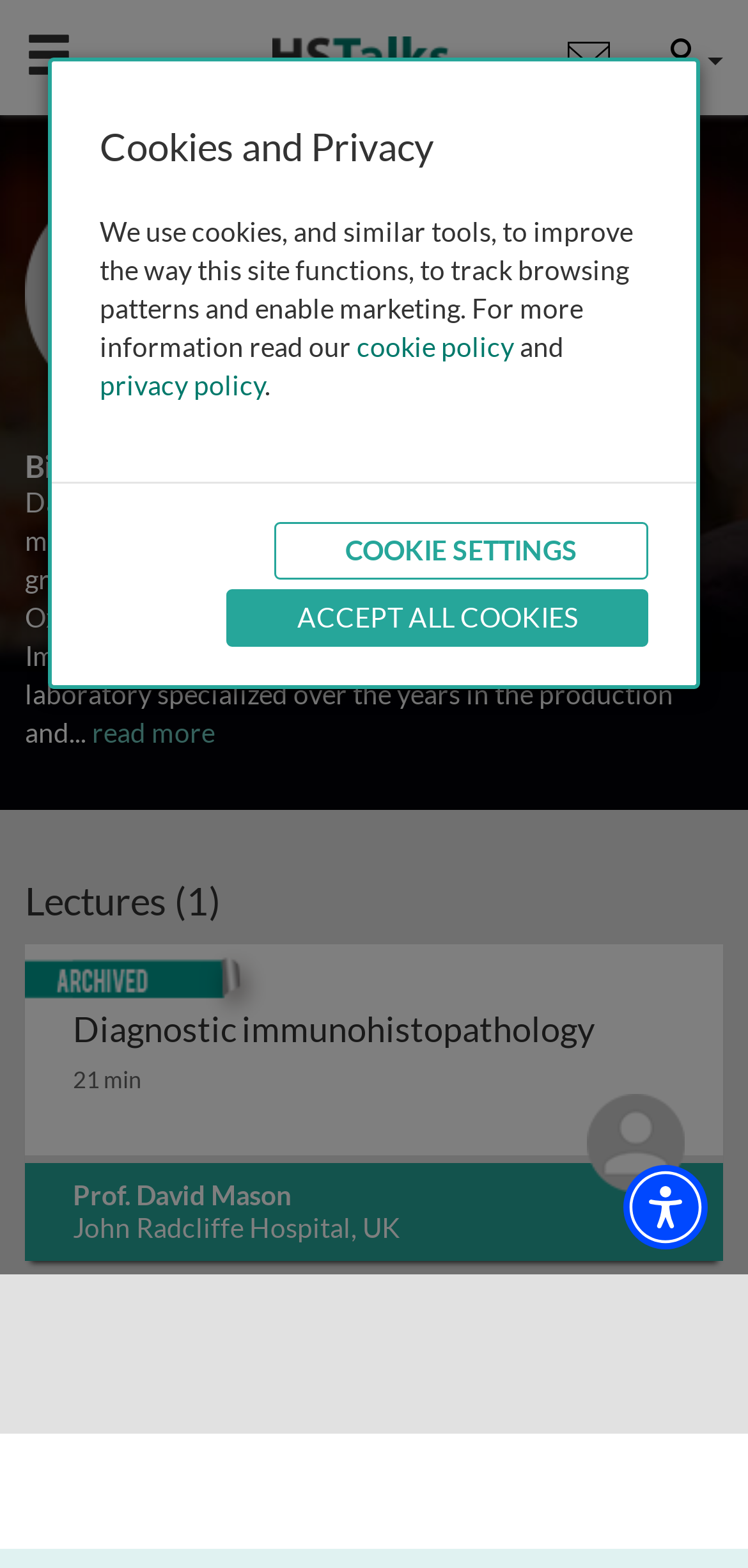Find the bounding box coordinates of the element to click in order to complete this instruction: "View the biography of Prof. David Mason". The bounding box coordinates must be four float numbers between 0 and 1, denoted as [left, top, right, bottom].

[0.033, 0.286, 0.967, 0.308]